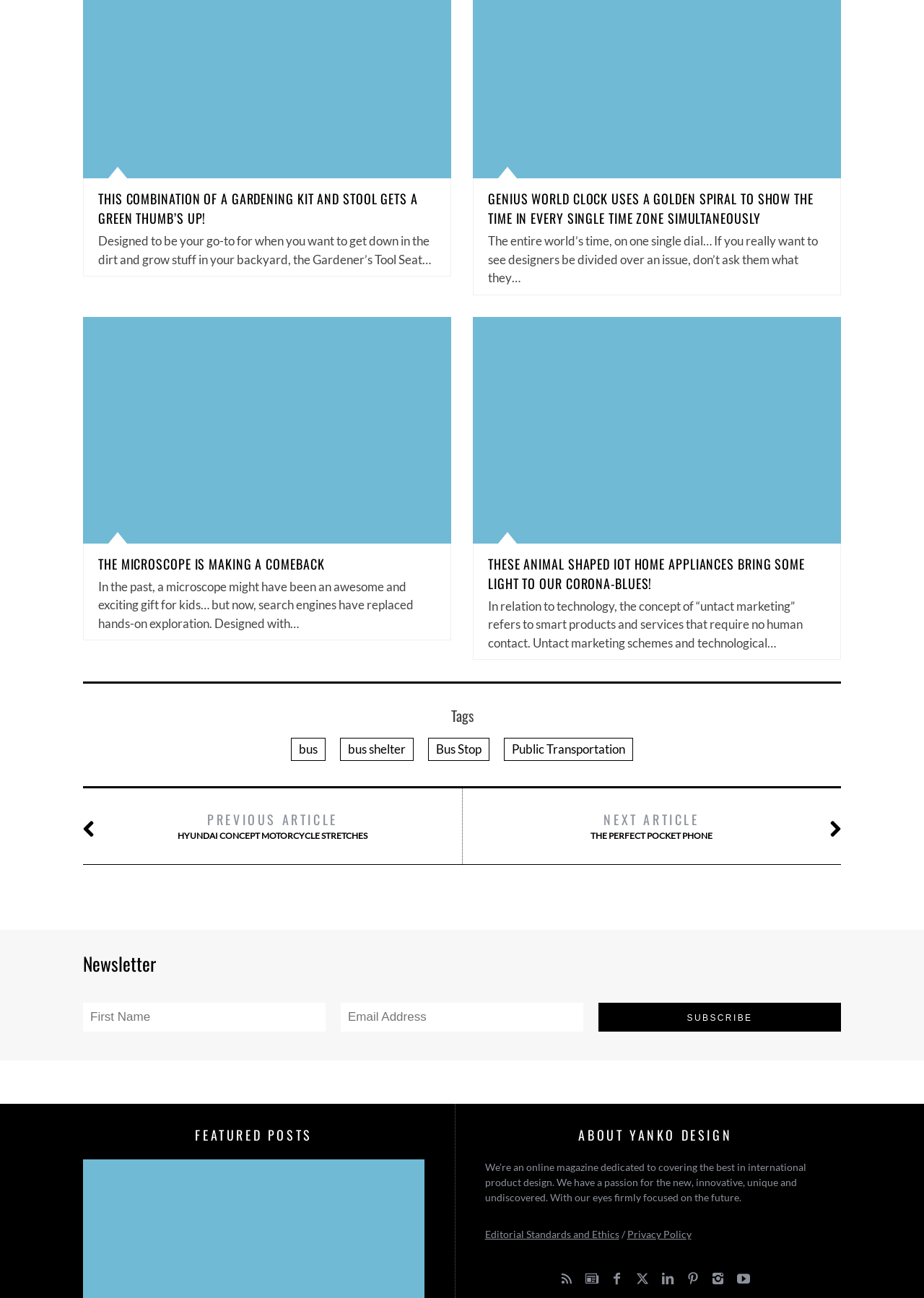Can you find the bounding box coordinates for the element that needs to be clicked to execute this instruction: "View the 'FEATURED POSTS'"? The coordinates should be given as four float numbers between 0 and 1, i.e., [left, top, right, bottom].

[0.09, 0.867, 0.46, 0.882]